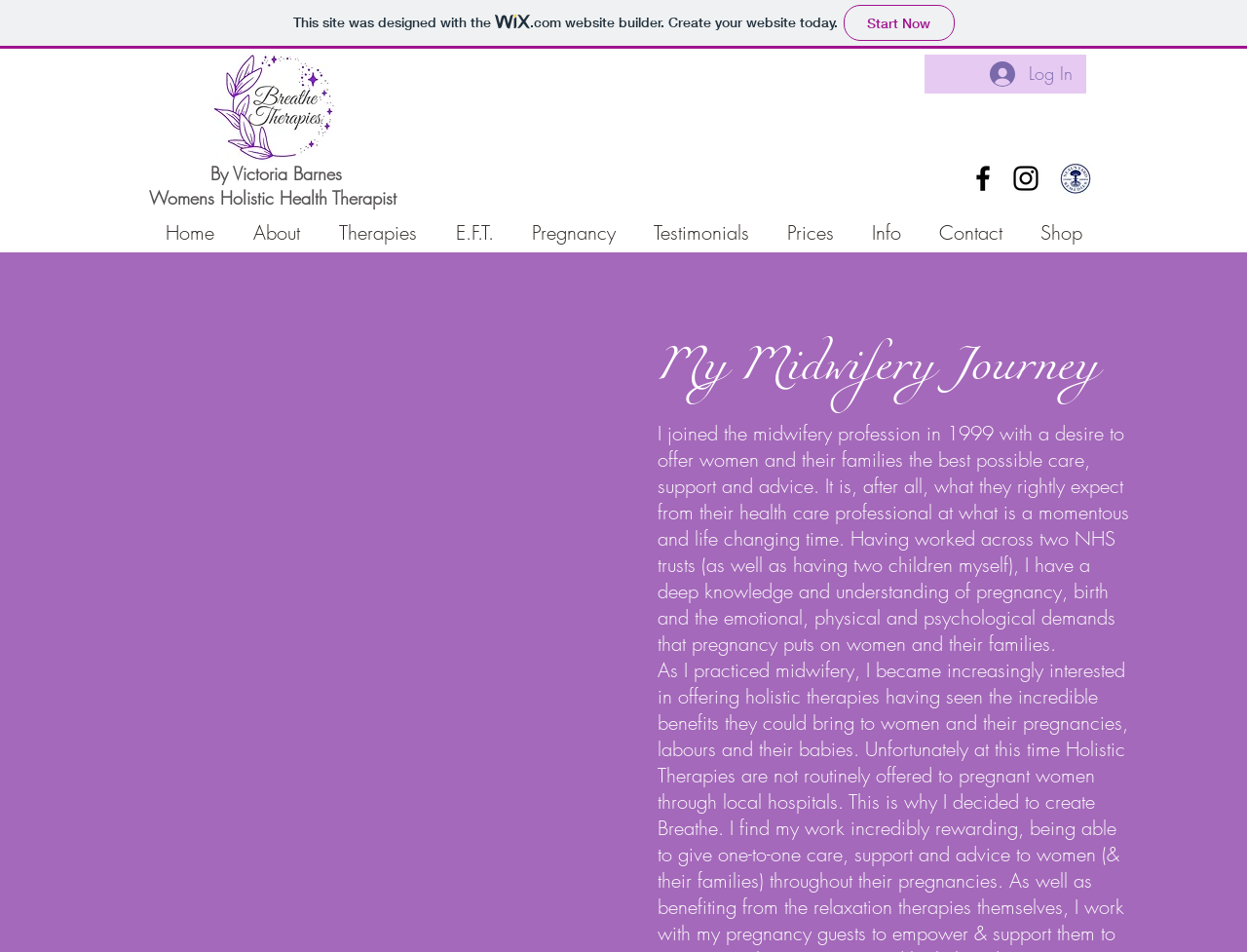What is the name of the therapy mentioned in the navigation menu?
Carefully analyze the image and provide a thorough answer to the question.

The navigation menu contains a link to 'E.F.T.' which is likely a type of therapy offered by the author.